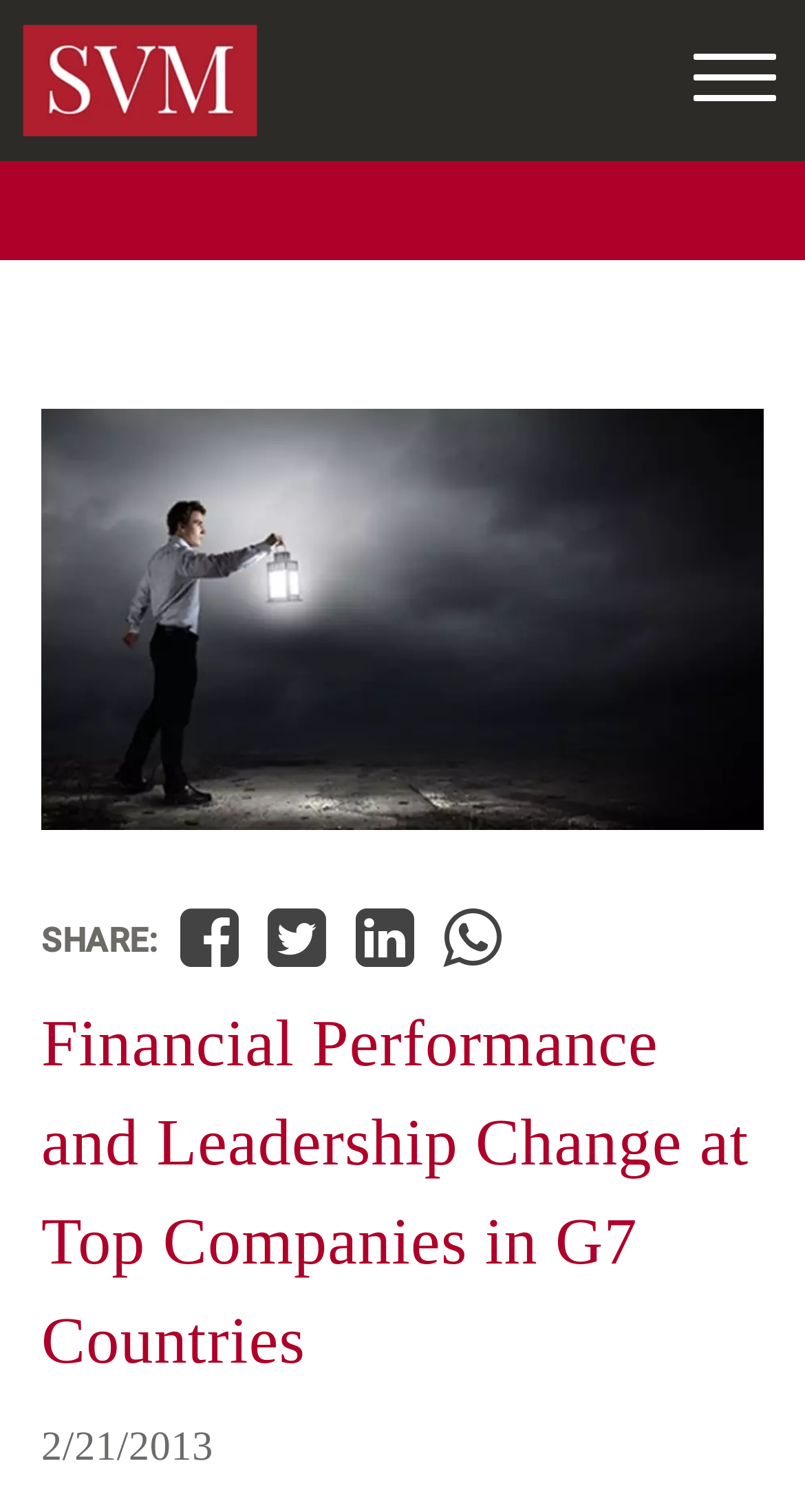Given the element description, predict the bounding box coordinates in the format (top-left x, top-left y, bottom-right x, bottom-right y), using floating point numbers between 0 and 1: parent_node: SHARE:

[0.55, 0.594, 0.623, 0.647]